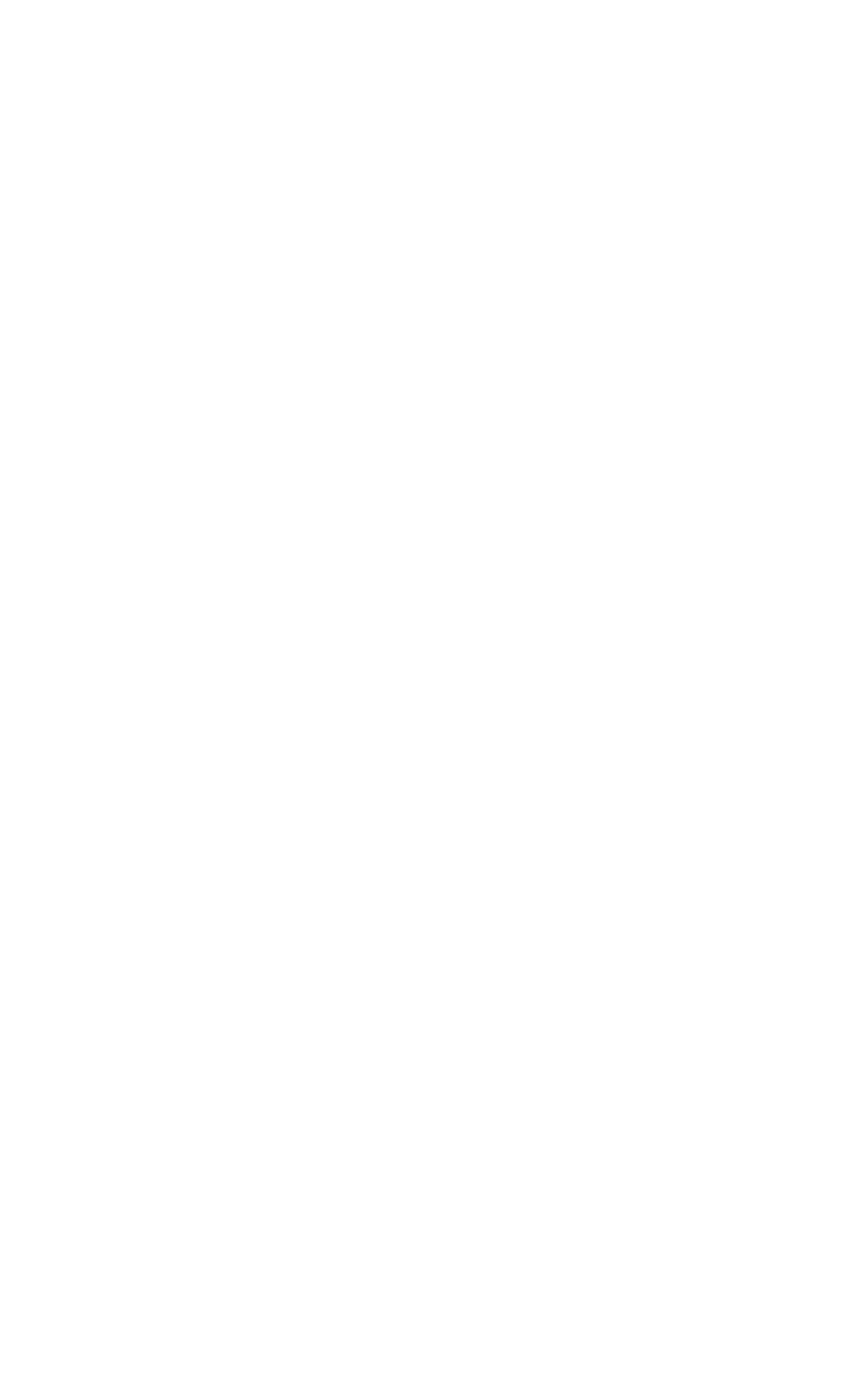Please locate the bounding box coordinates for the element that should be clicked to achieve the following instruction: "Visit Taobao Mall". Ensure the coordinates are given as four float numbers between 0 and 1, i.e., [left, top, right, bottom].

[0.282, 0.631, 0.538, 0.65]